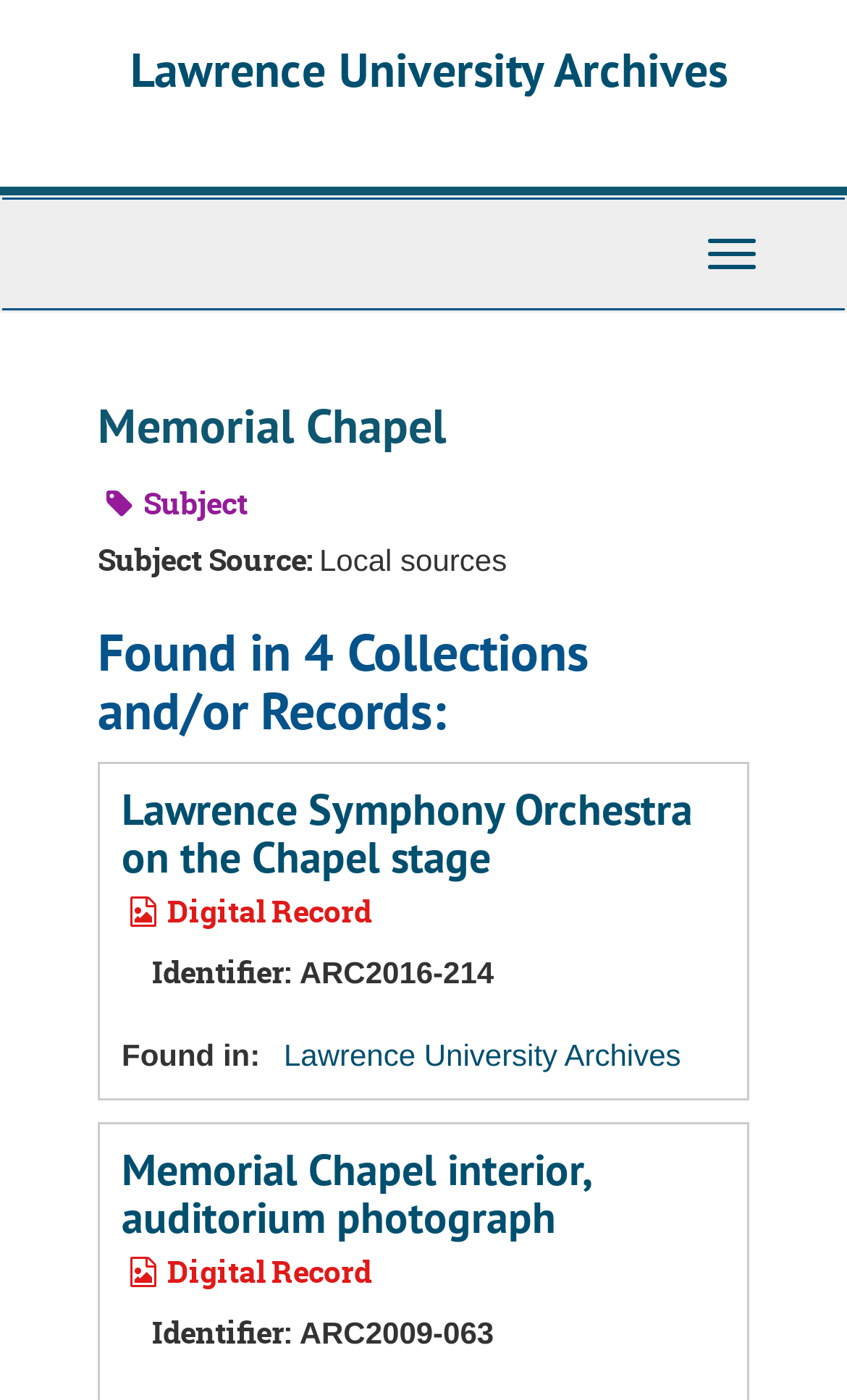Analyze the image and answer the question with as much detail as possible: 
What is the name of the second digital record?

The answer can be found by looking at the headings and links on the page. The second digital record is 'Memorial Chapel interior, auditorium photograph' which is linked to the text 'Identifier: ARC2009-063'.